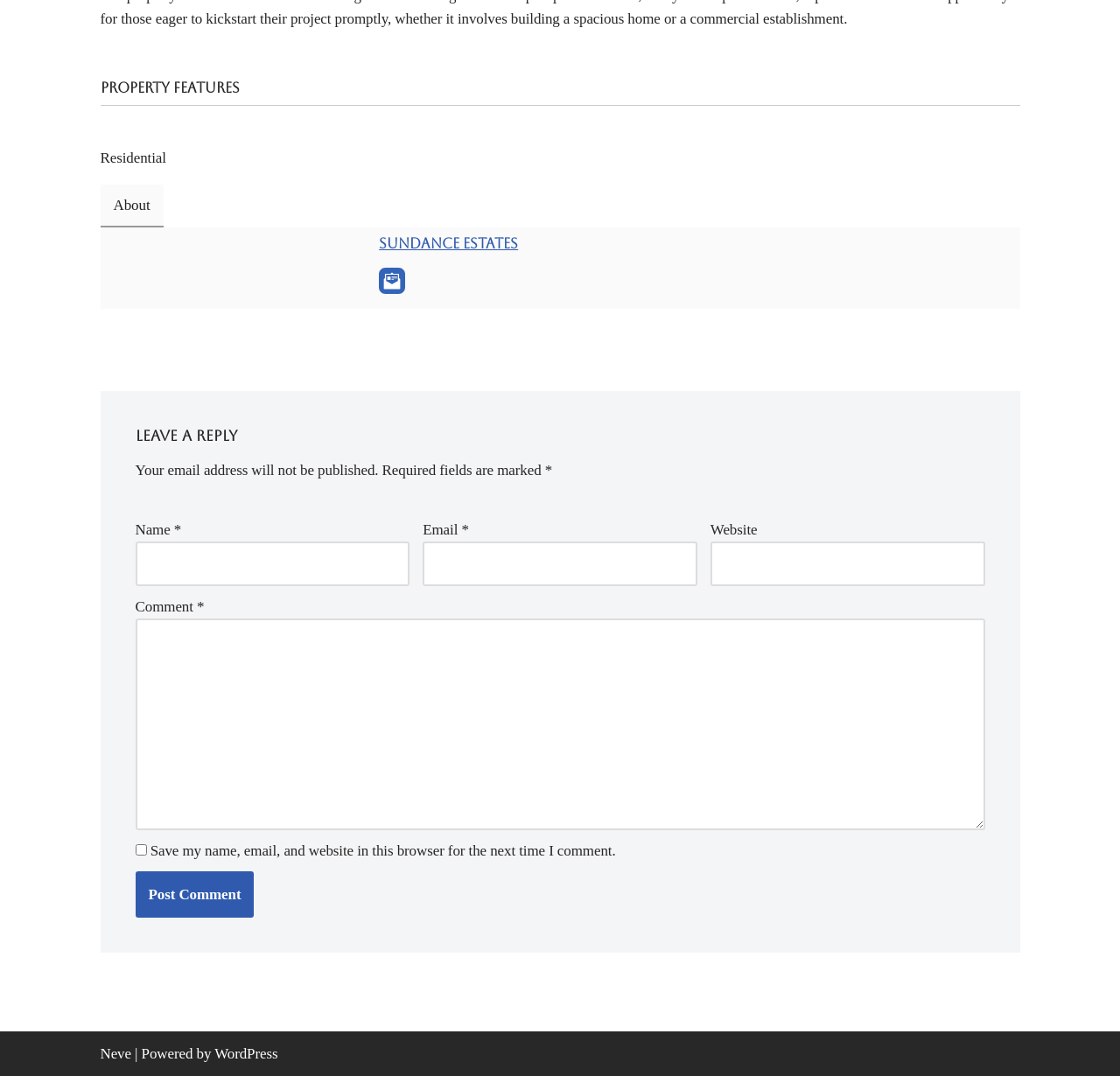Please determine the bounding box coordinates of the clickable area required to carry out the following instruction: "Click the 'Post Comment' button". The coordinates must be four float numbers between 0 and 1, represented as [left, top, right, bottom].

[0.121, 0.81, 0.227, 0.853]